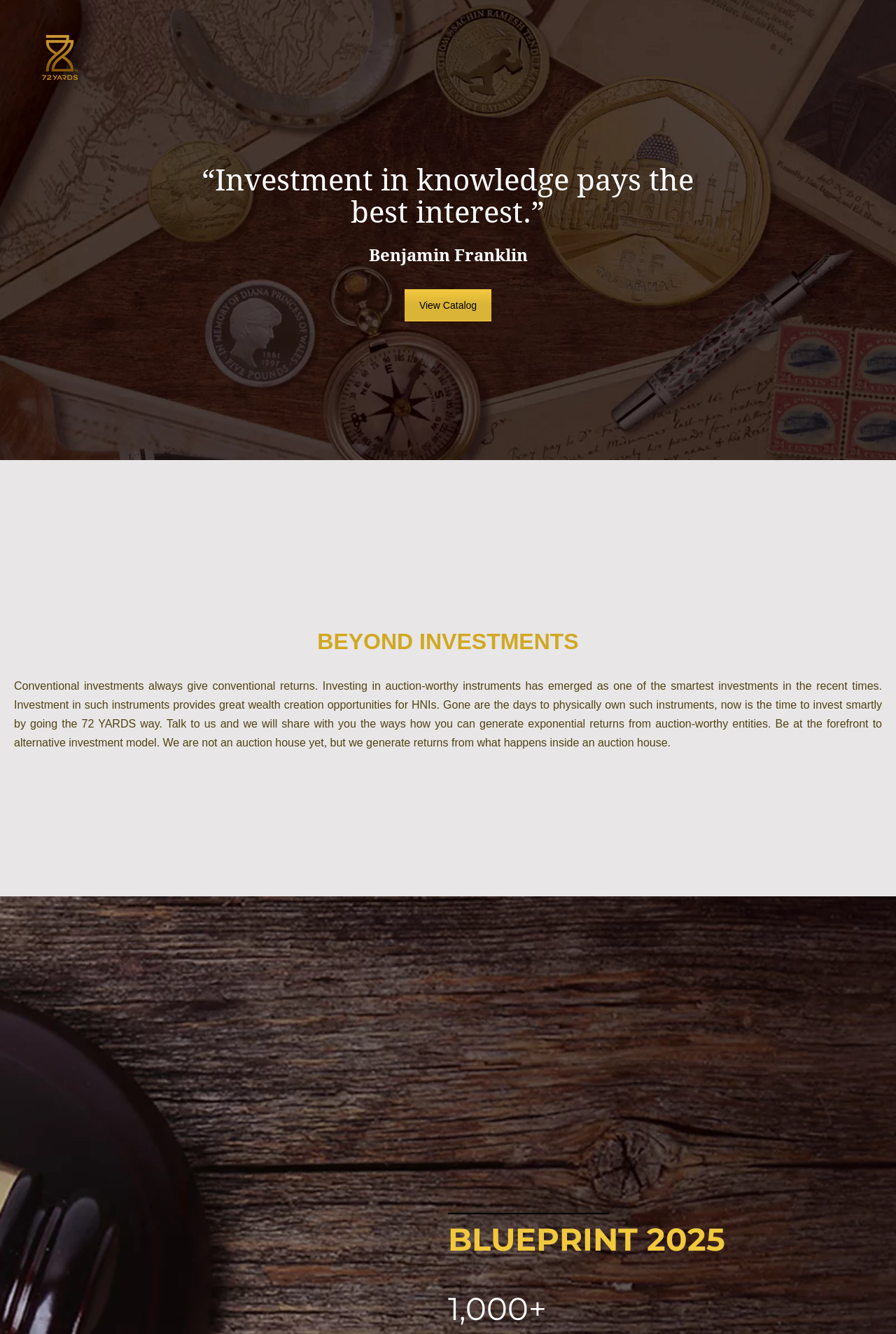Provide a brief response in the form of a single word or phrase:
What is the quote on the top of the page?

Investment in knowledge pays the best interest.